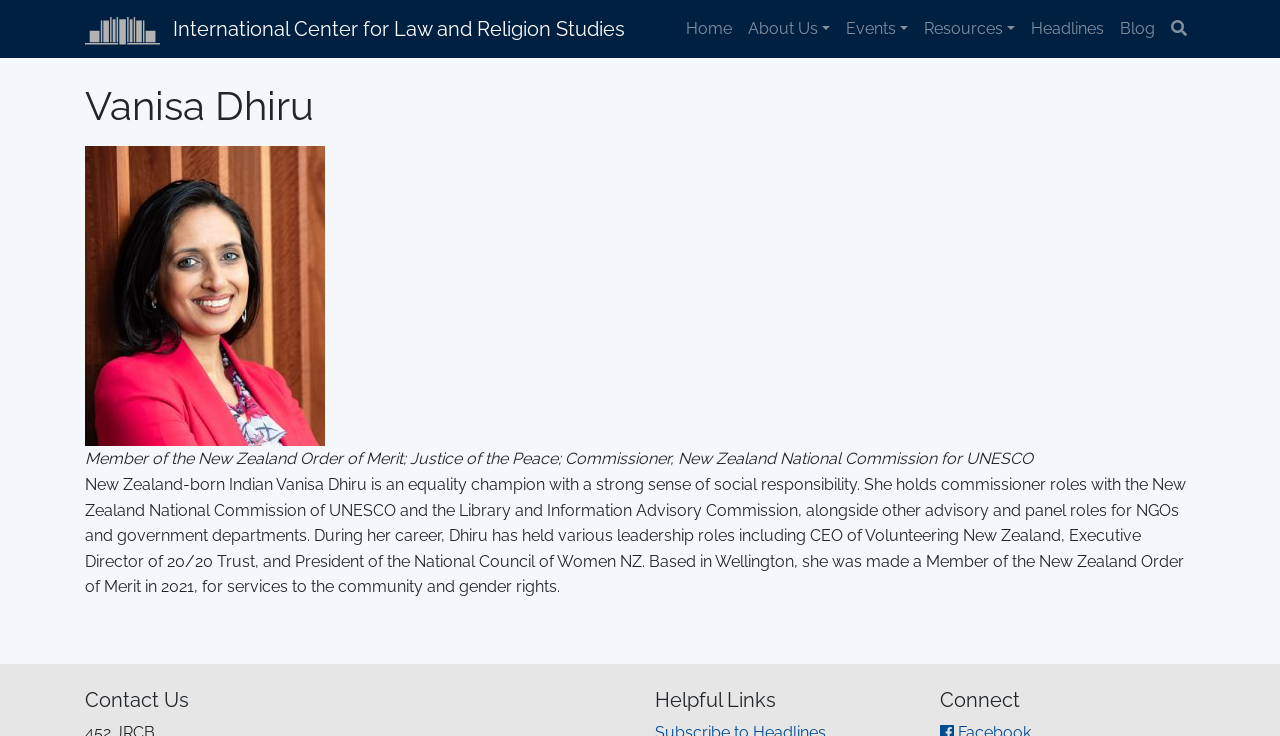Utilize the details in the image to give a detailed response to the question: What is the location of Vanisa Dhiru?

The webpage mentions that Vanisa Dhiru is 'based in Wellington', which suggests that her location is Wellington.